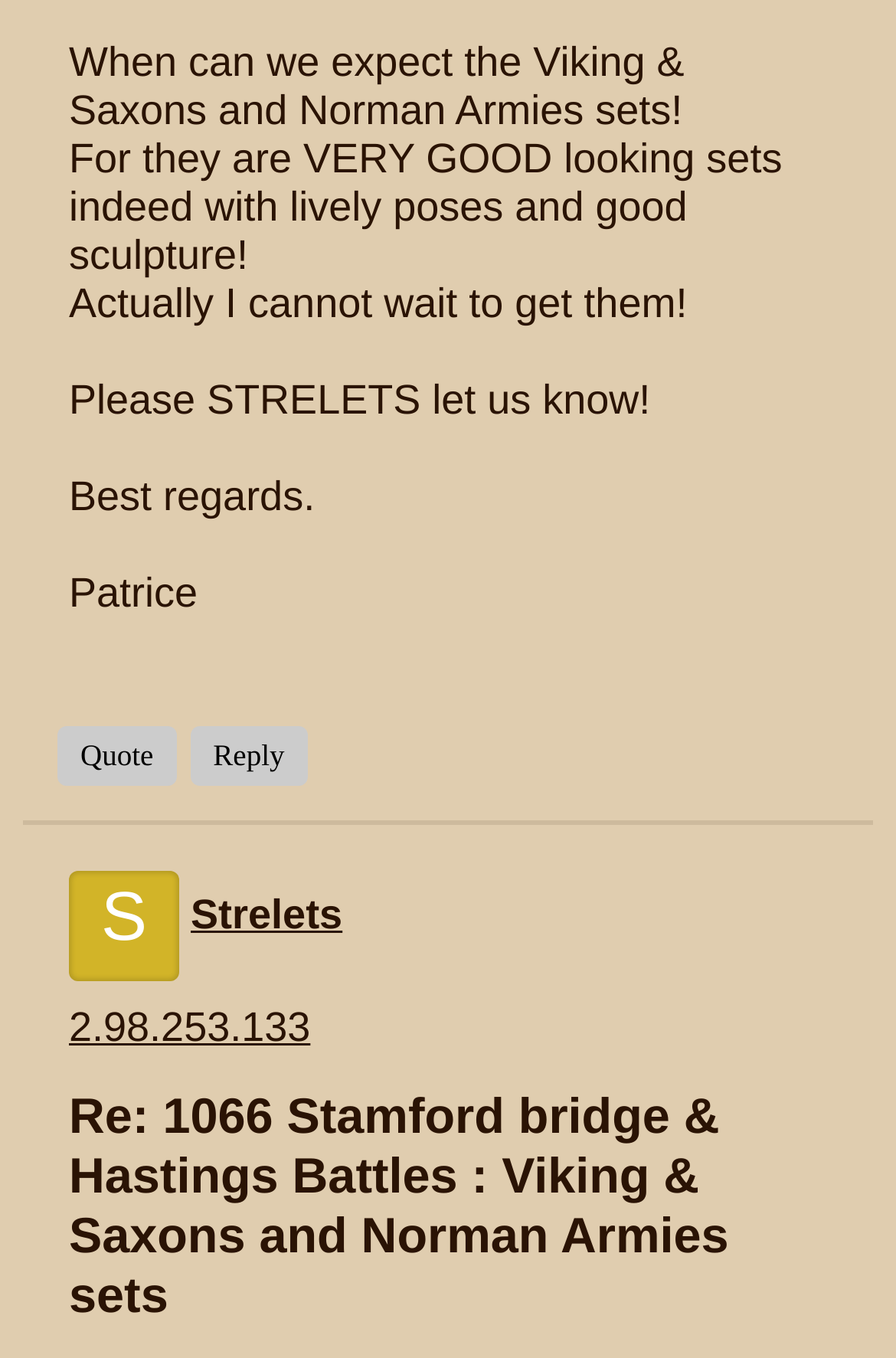What is the user's sentiment towards the sets?
Answer the question with a detailed and thorough explanation.

The user's sentiment towards the sets can be inferred from the static text elements, specifically the texts 'For they are VERY GOOD looking sets indeed with lively poses and good sculpture!' and 'Actually I cannot wait to get them!'. These texts suggest that the user has a positive sentiment towards the sets.